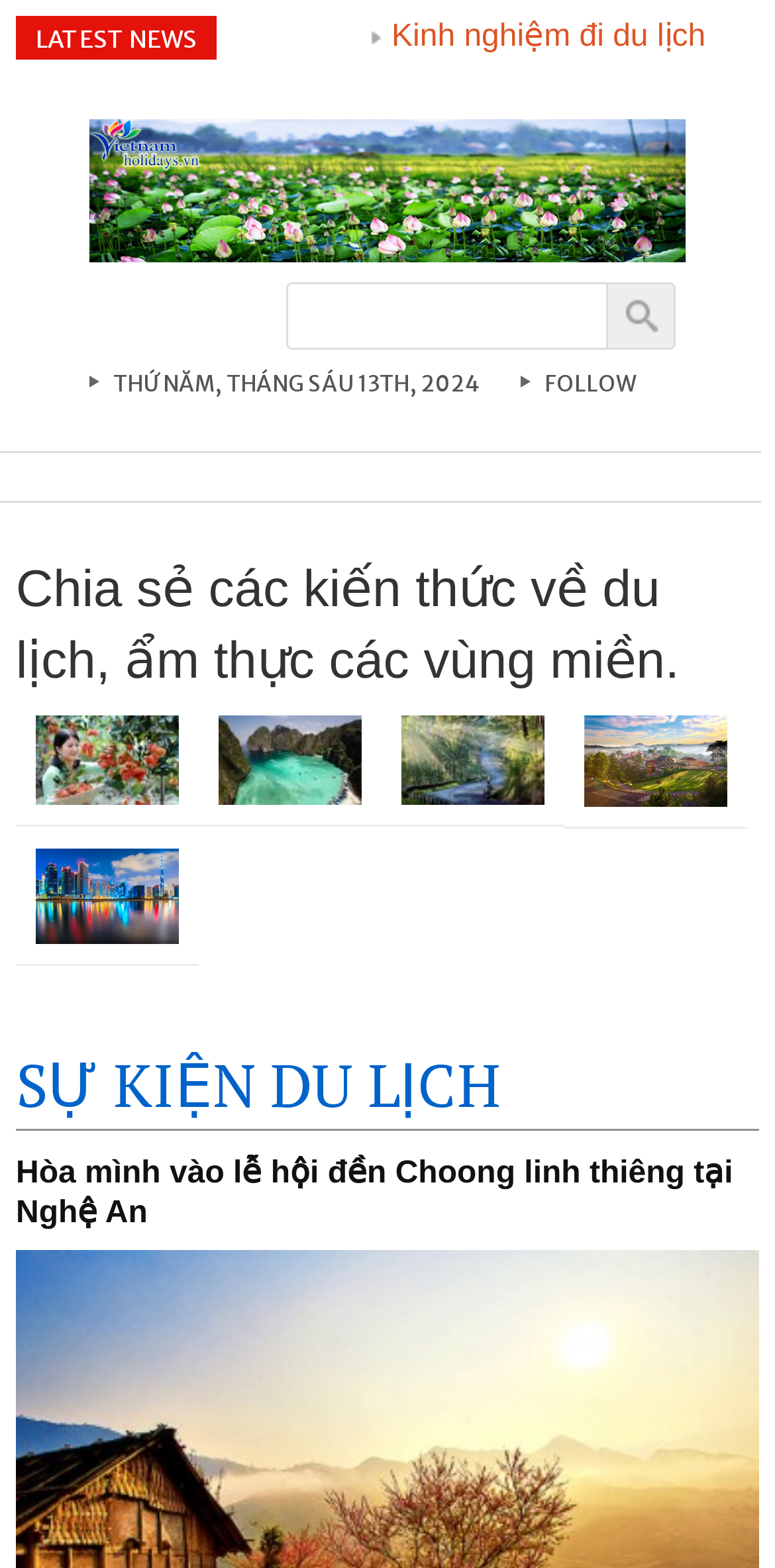Find the bounding box coordinates of the clickable area that will achieve the following instruction: "Search for travel information".

[0.369, 0.18, 0.782, 0.223]